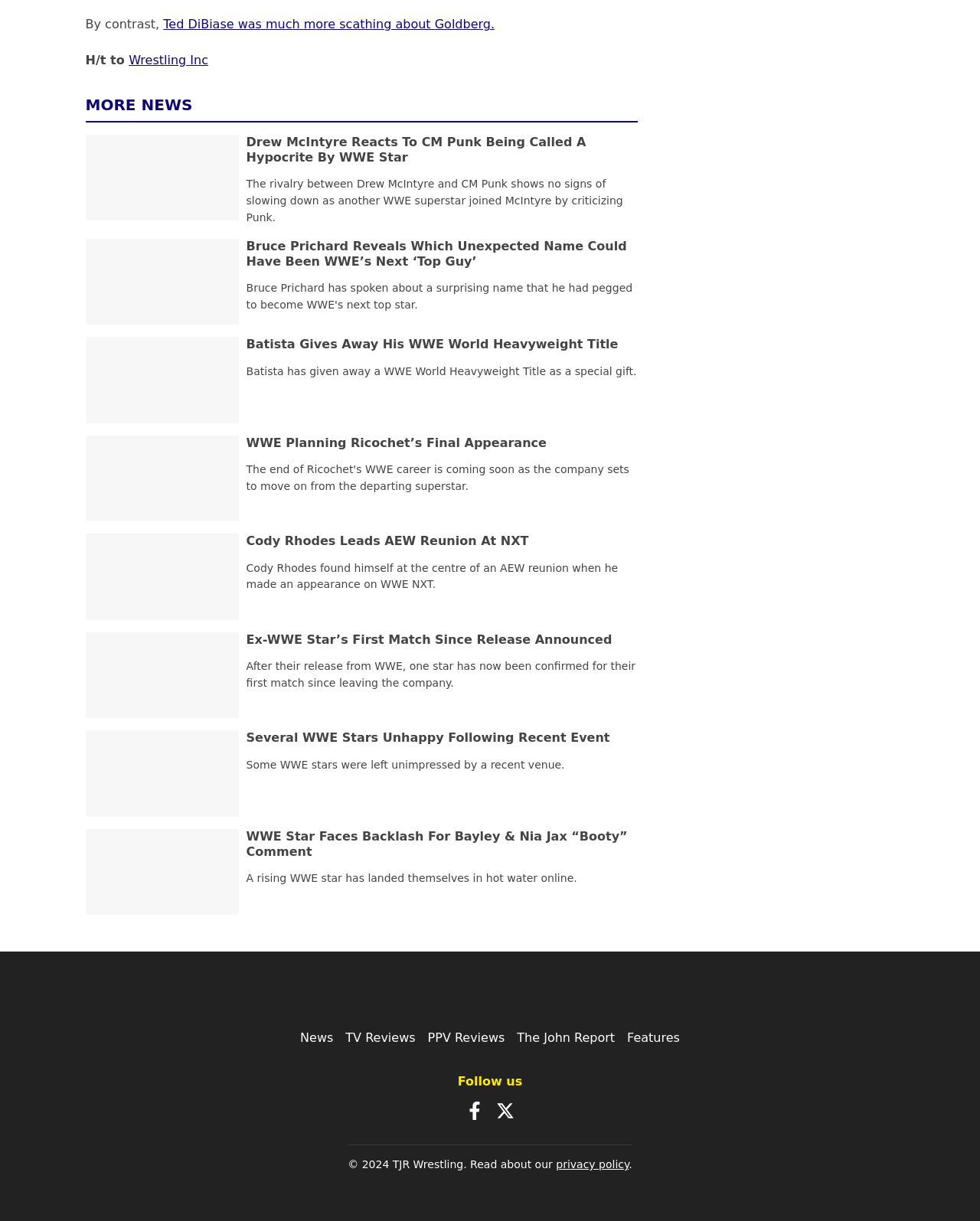Identify the bounding box coordinates necessary to click and complete the given instruction: "Read the article about Drew McIntyre reacting to CM Punk being called a hypocrite".

[0.251, 0.11, 0.598, 0.135]